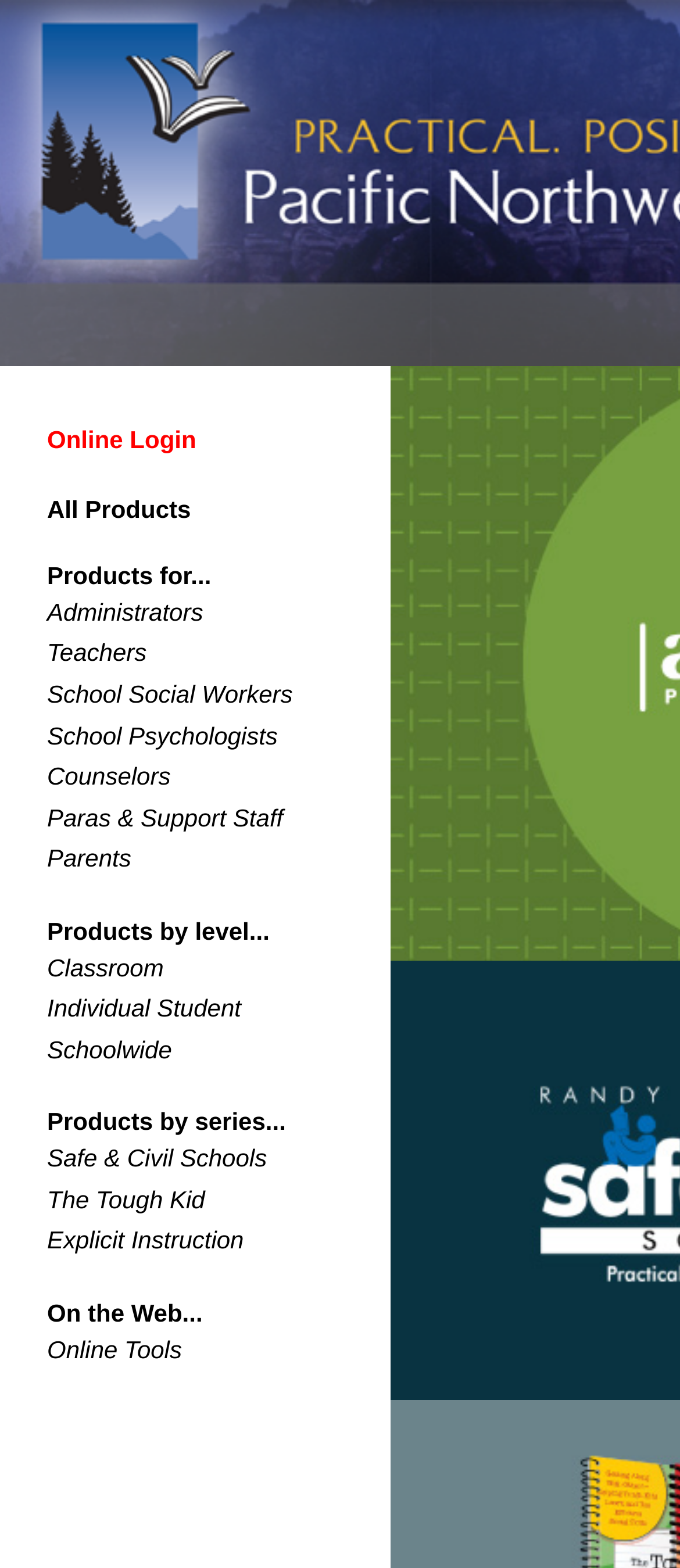Please reply with a single word or brief phrase to the question: 
Is there a product category for Parents?

Yes